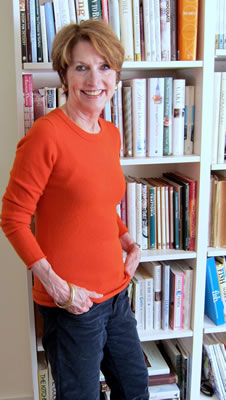Analyze the image and provide a detailed answer to the question: What is reflected in the background?

The background of the image is filled with numerous books of varying sizes and colors, which implies that the woman has a strong interest in literature and food, as hinted by the caption.